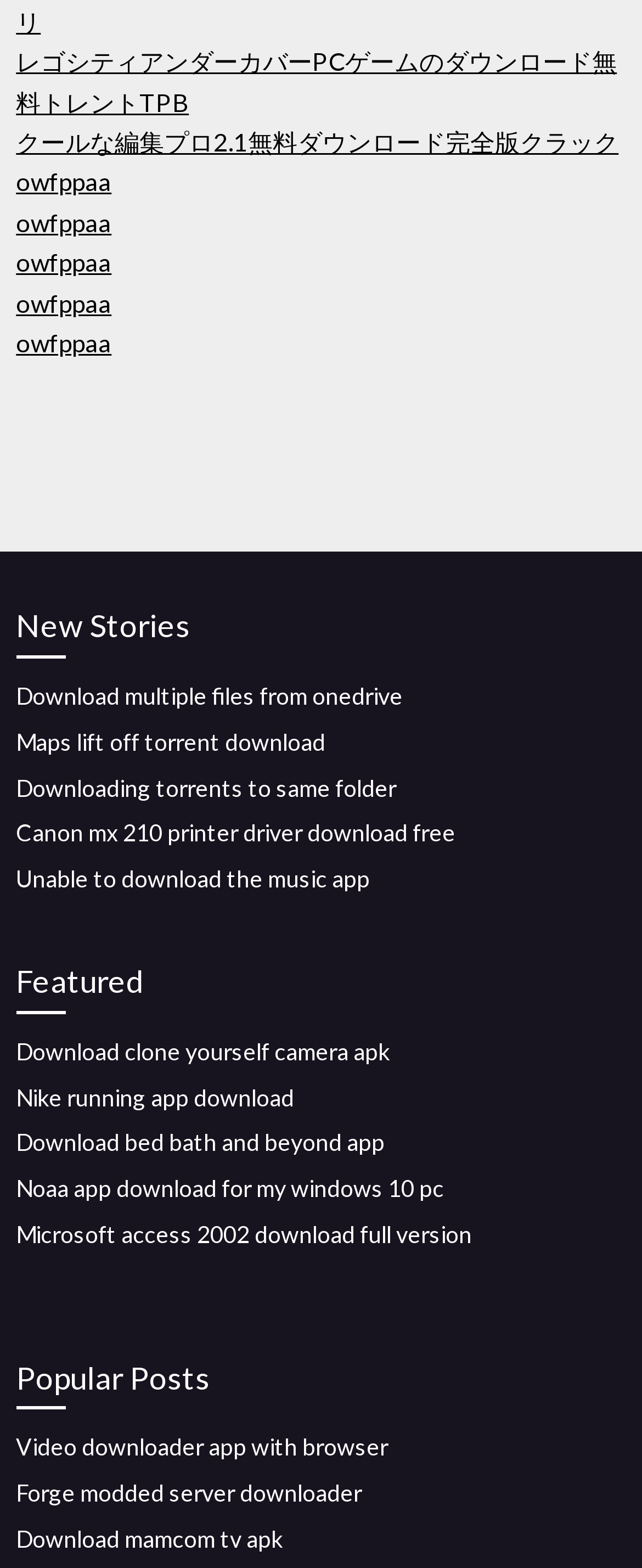Determine the bounding box coordinates of the region to click in order to accomplish the following instruction: "Download Canon mx 210 printer driver". Provide the coordinates as four float numbers between 0 and 1, specifically [left, top, right, bottom].

[0.025, 0.522, 0.71, 0.54]